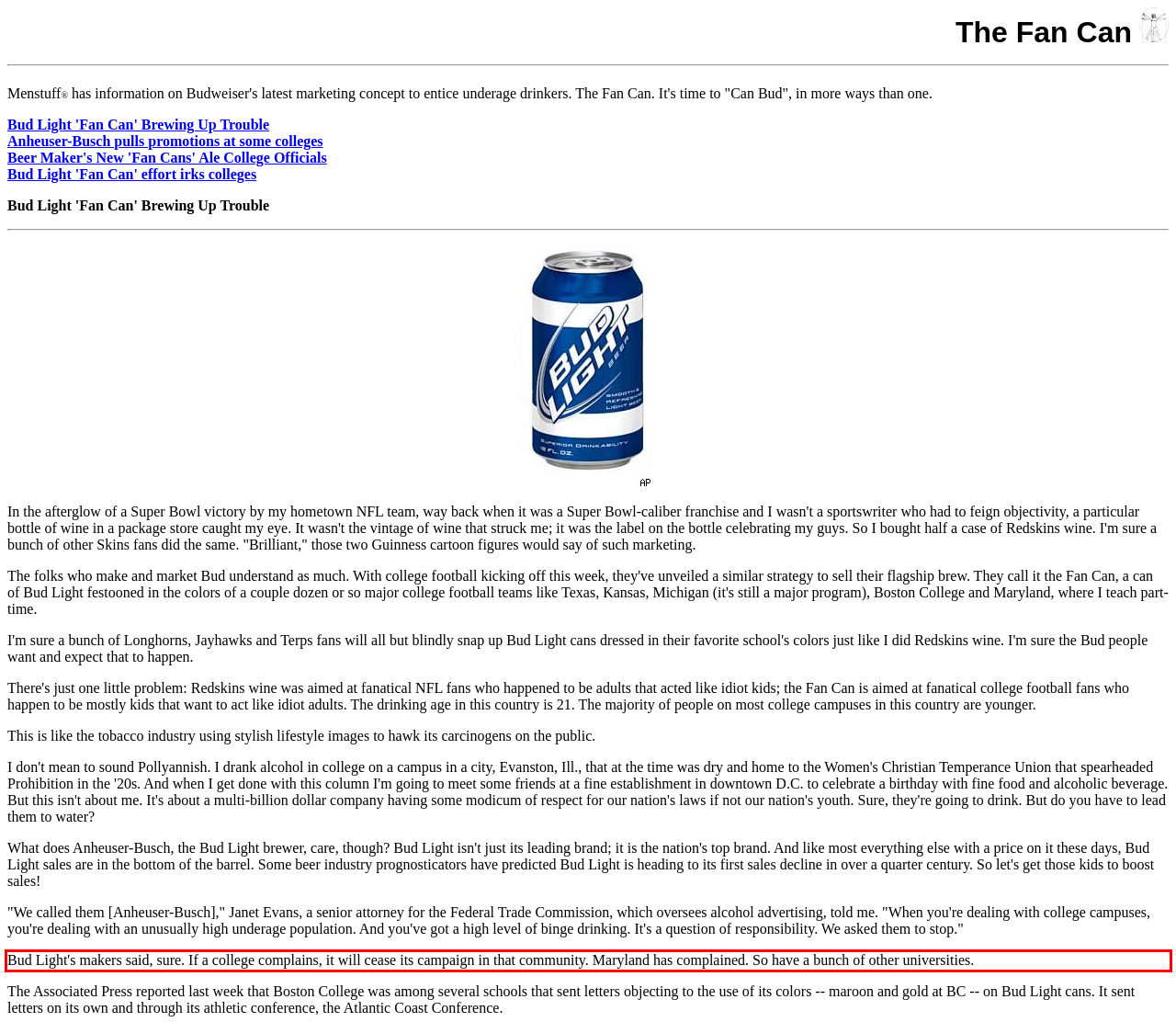Given a webpage screenshot, identify the text inside the red bounding box using OCR and extract it.

Bud Light's makers said, sure. If a college complains, it will cease its campaign in that community. Maryland has complained. So have a bunch of other universities.